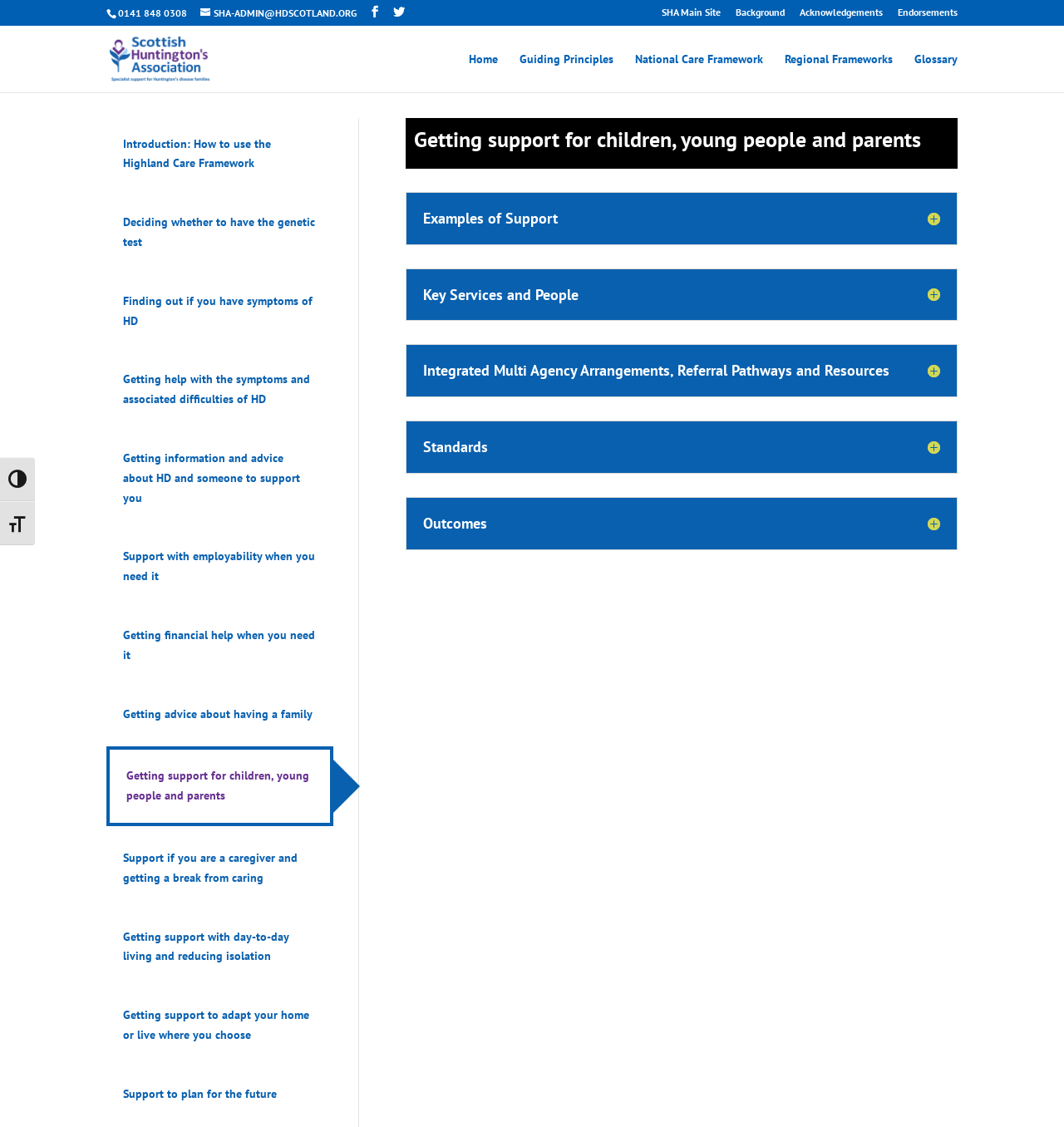Please indicate the bounding box coordinates for the clickable area to complete the following task: "Learn about national care framework". The coordinates should be specified as four float numbers between 0 and 1, i.e., [left, top, right, bottom].

[0.103, 0.045, 0.229, 0.058]